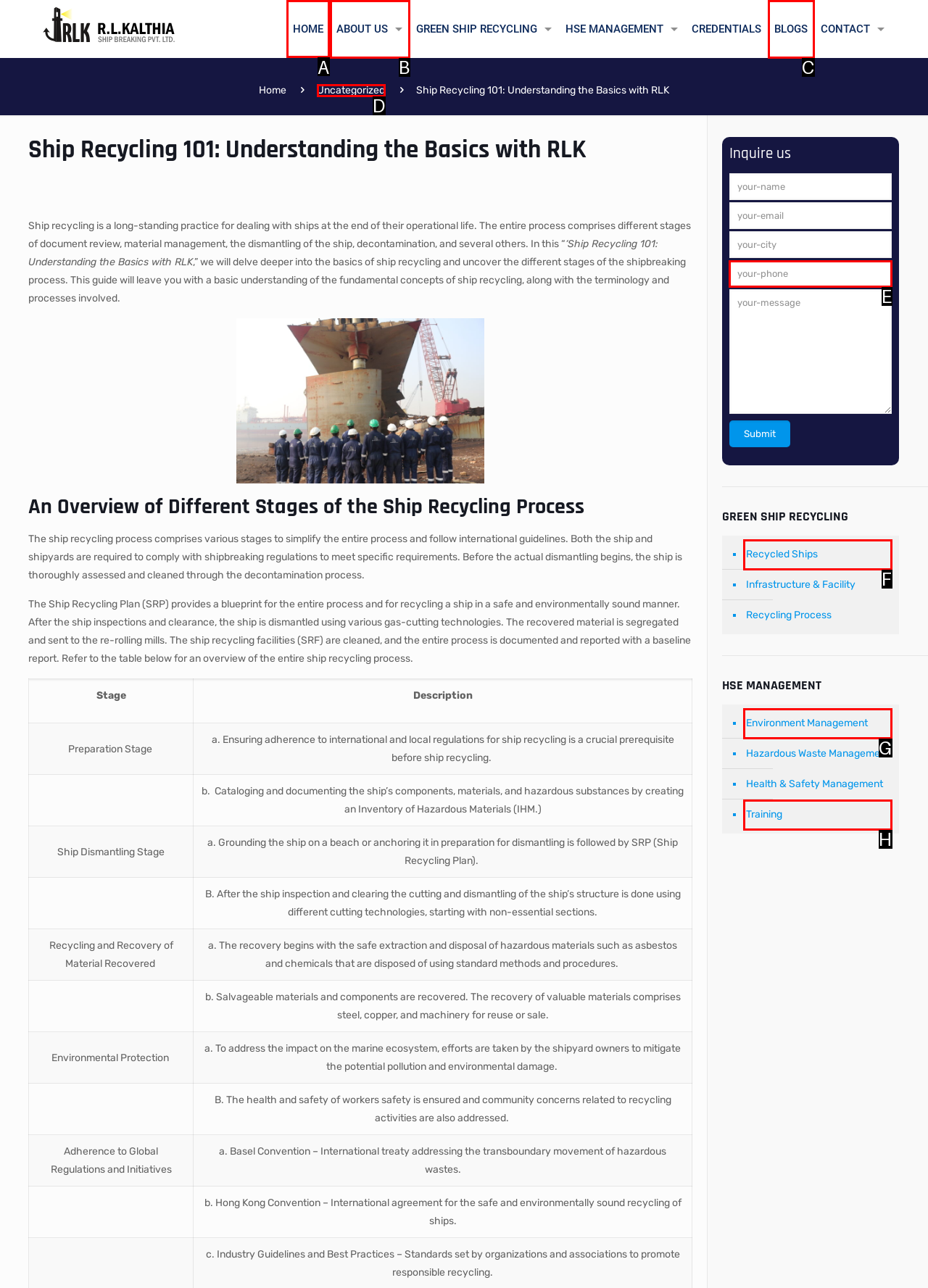Identify the letter of the option that should be selected to accomplish the following task: Click on the 'HOME' link. Provide the letter directly.

A